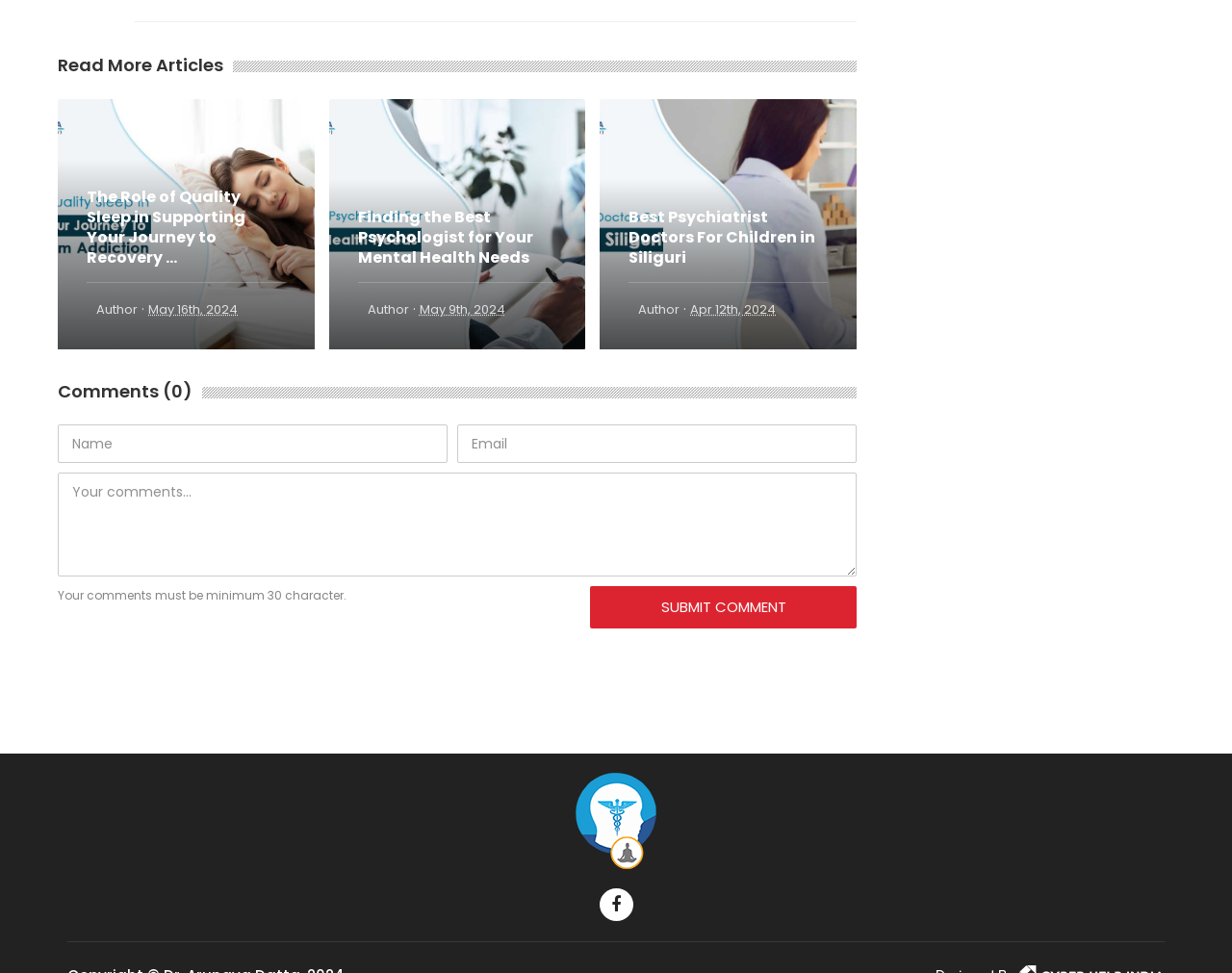Please identify the bounding box coordinates of the area that needs to be clicked to fulfill the following instruction: "Click on the logo."

[0.461, 0.793, 0.539, 0.892]